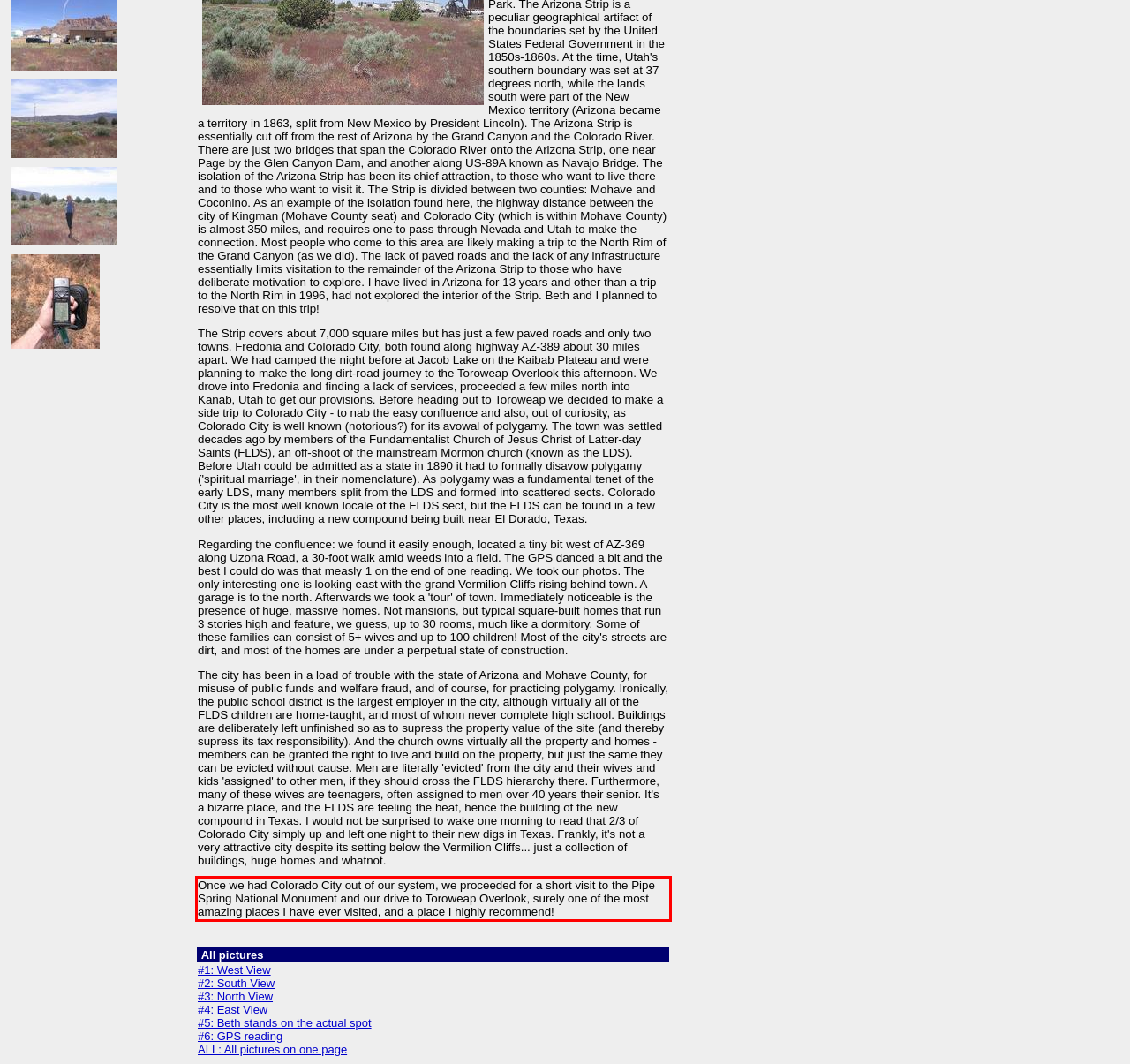From the screenshot of the webpage, locate the red bounding box and extract the text contained within that area.

Once we had Colorado City out of our system, we proceeded for a short visit to the Pipe Spring National Monument and our drive to Toroweap Overlook, surely one of the most amazing places I have ever visited, and a place I highly recommend!